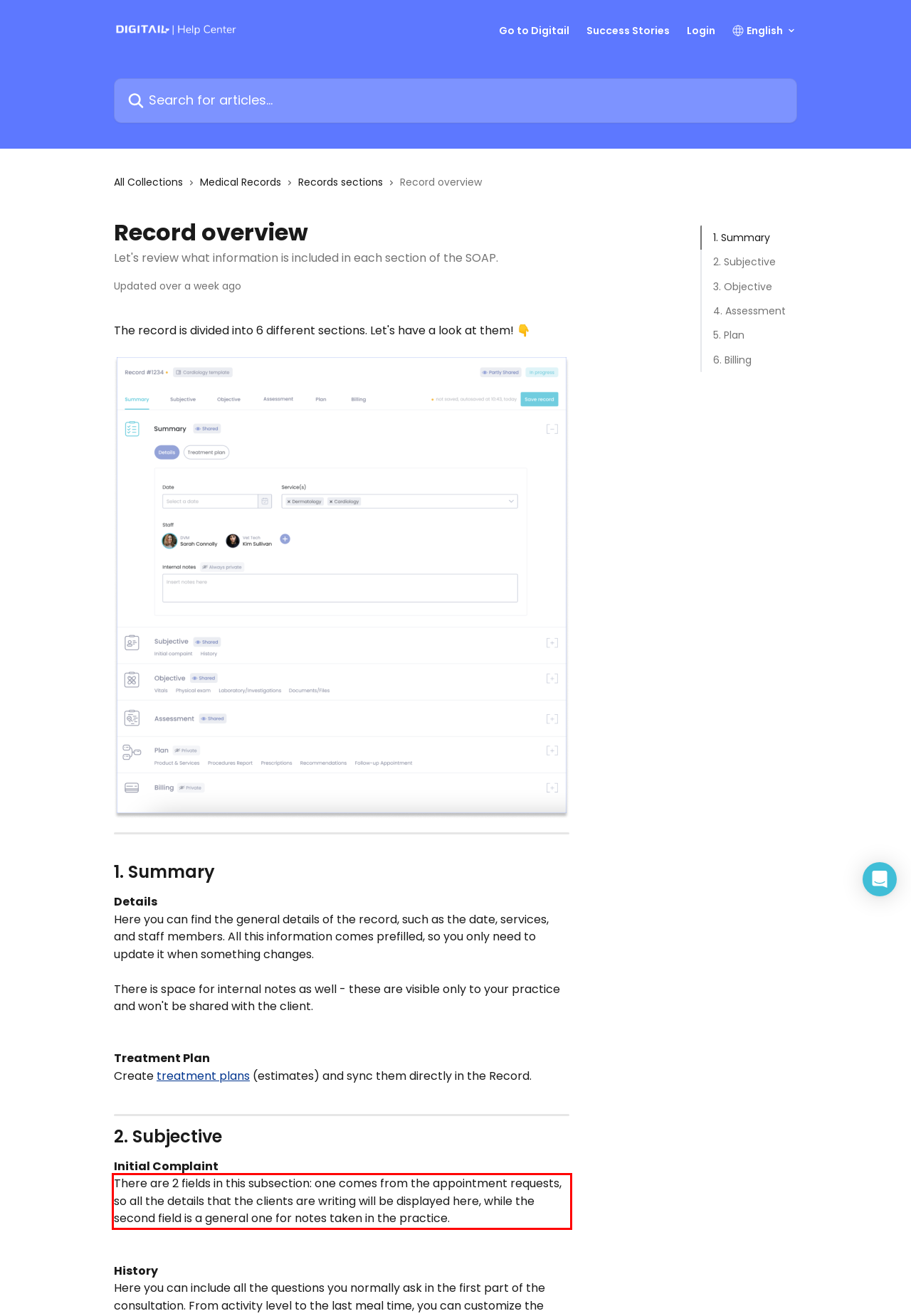Examine the webpage screenshot and use OCR to obtain the text inside the red bounding box.

There are 2 fields in this subsection: one comes from the appointment requests, so all the details that the clients are writing will be displayed here, while the second field is a general one for notes taken in the practice.